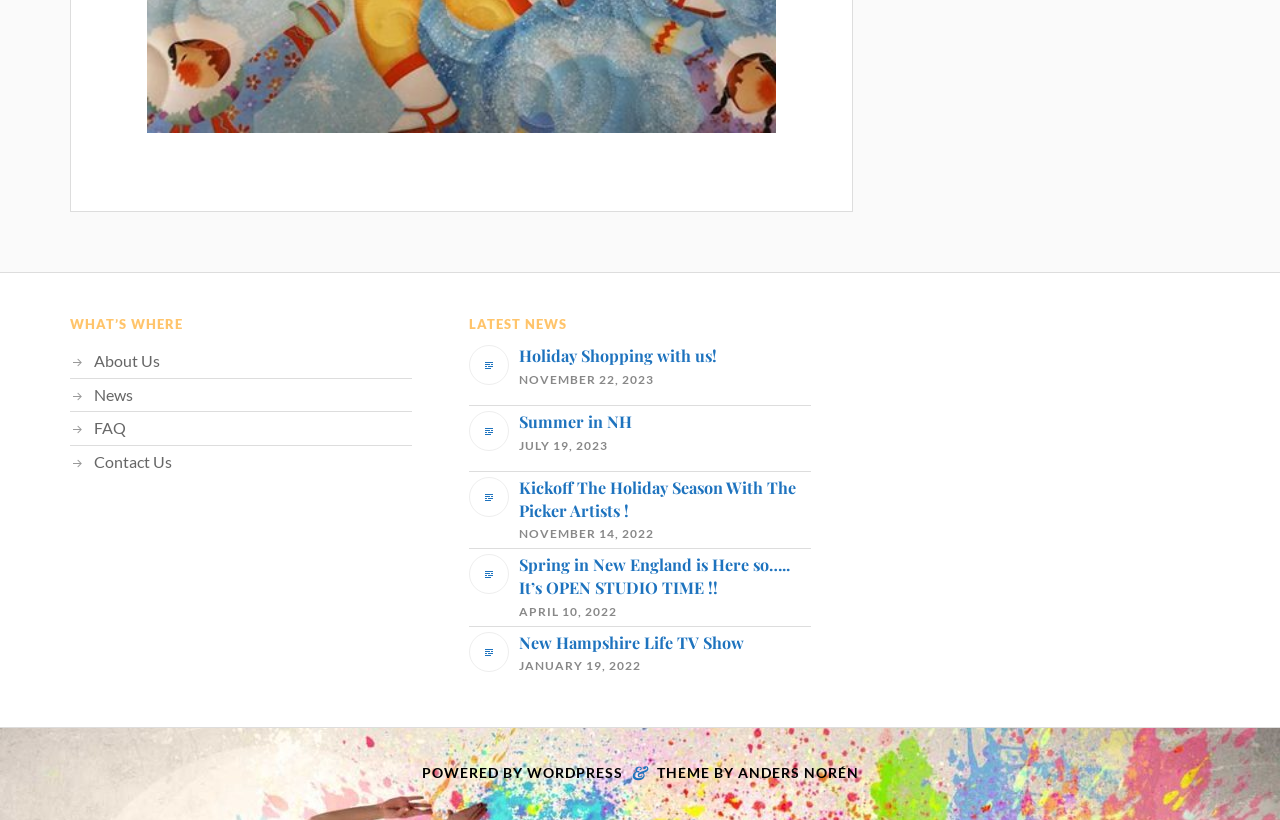From the webpage screenshot, predict the bounding box coordinates (top-left x, top-left y, bottom-right x, bottom-right y) for the UI element described here: Contact Us

[0.073, 0.551, 0.134, 0.574]